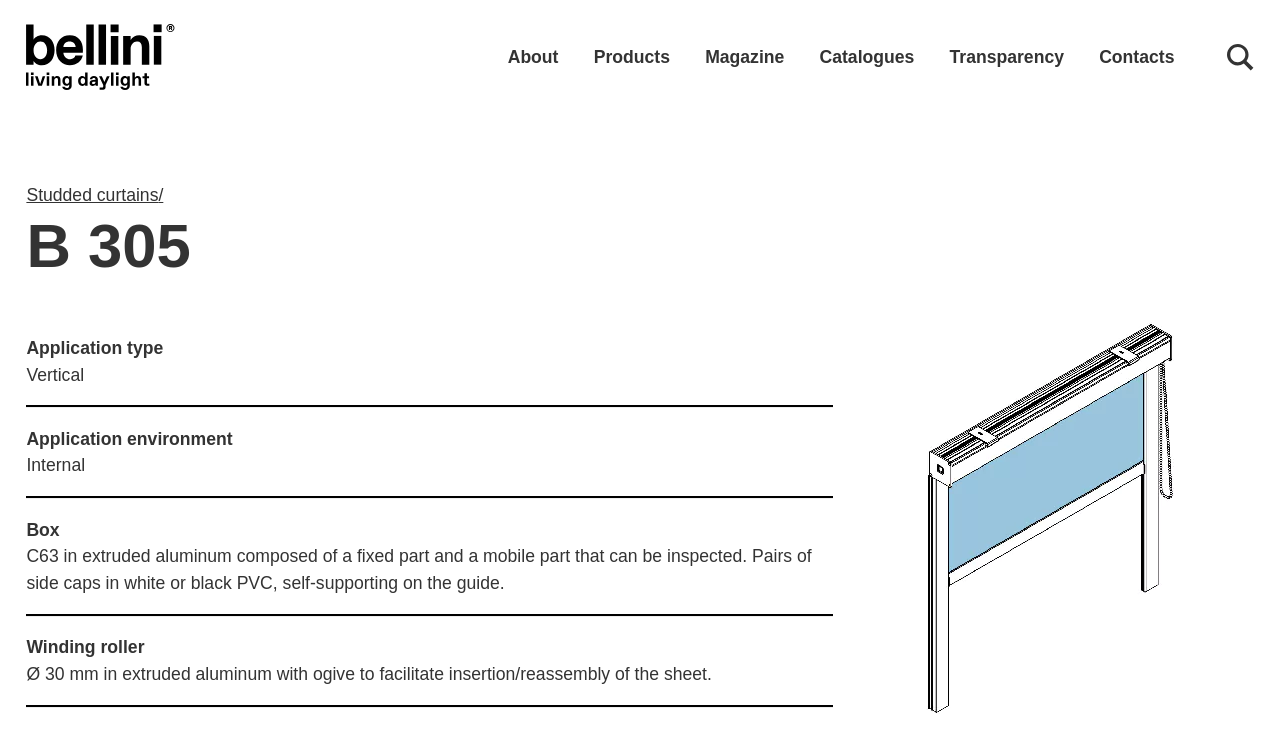What is the purpose of the ogive on the winding roller?
Look at the image and respond with a single word or a short phrase.

Facilitate insertion/reassembly of the sheet